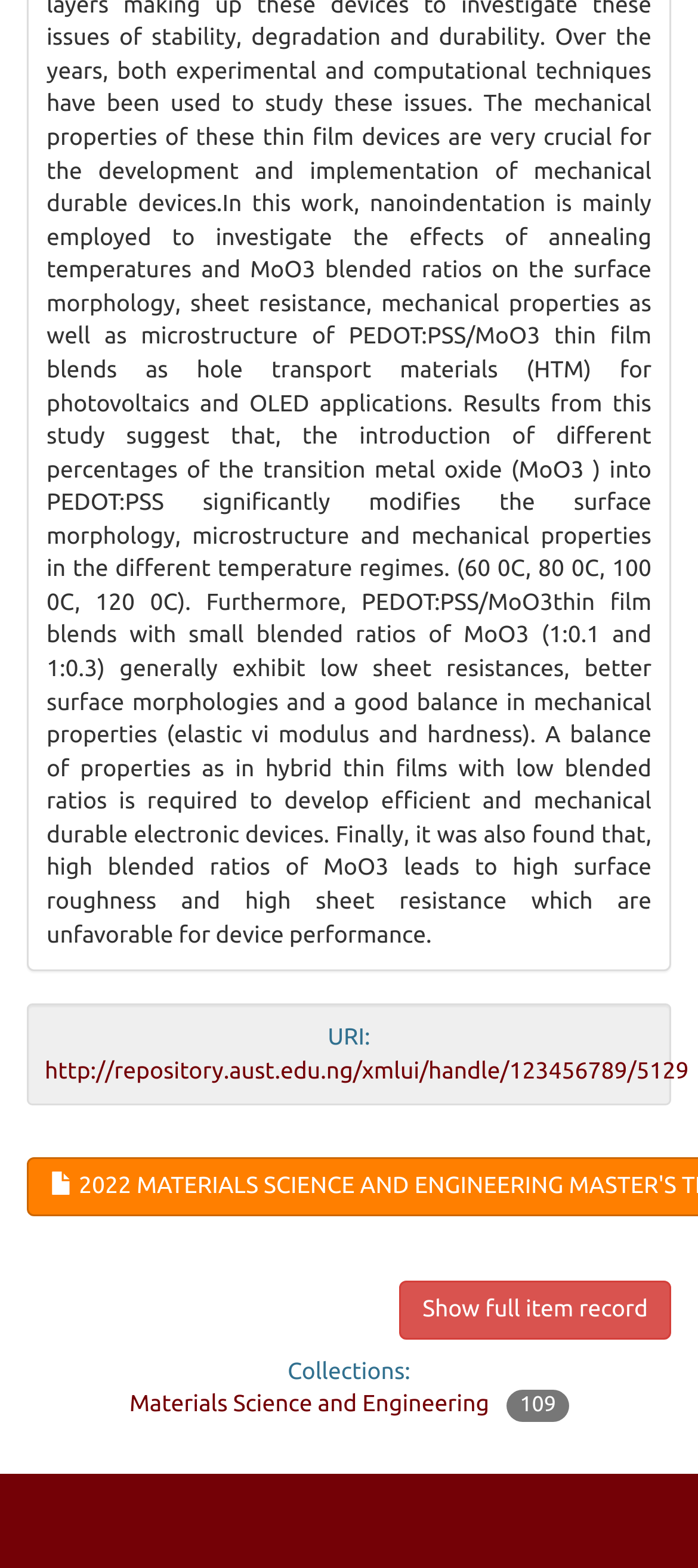What action can be performed on the item?
Identify the answer in the screenshot and reply with a single word or phrase.

Show full item record